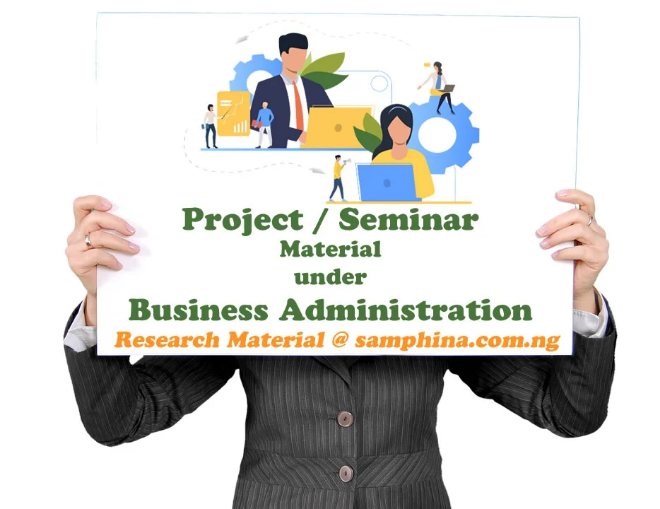What is the website associated with the academic resources?
From the screenshot, supply a one-word or short-phrase answer.

samphina.com.ng